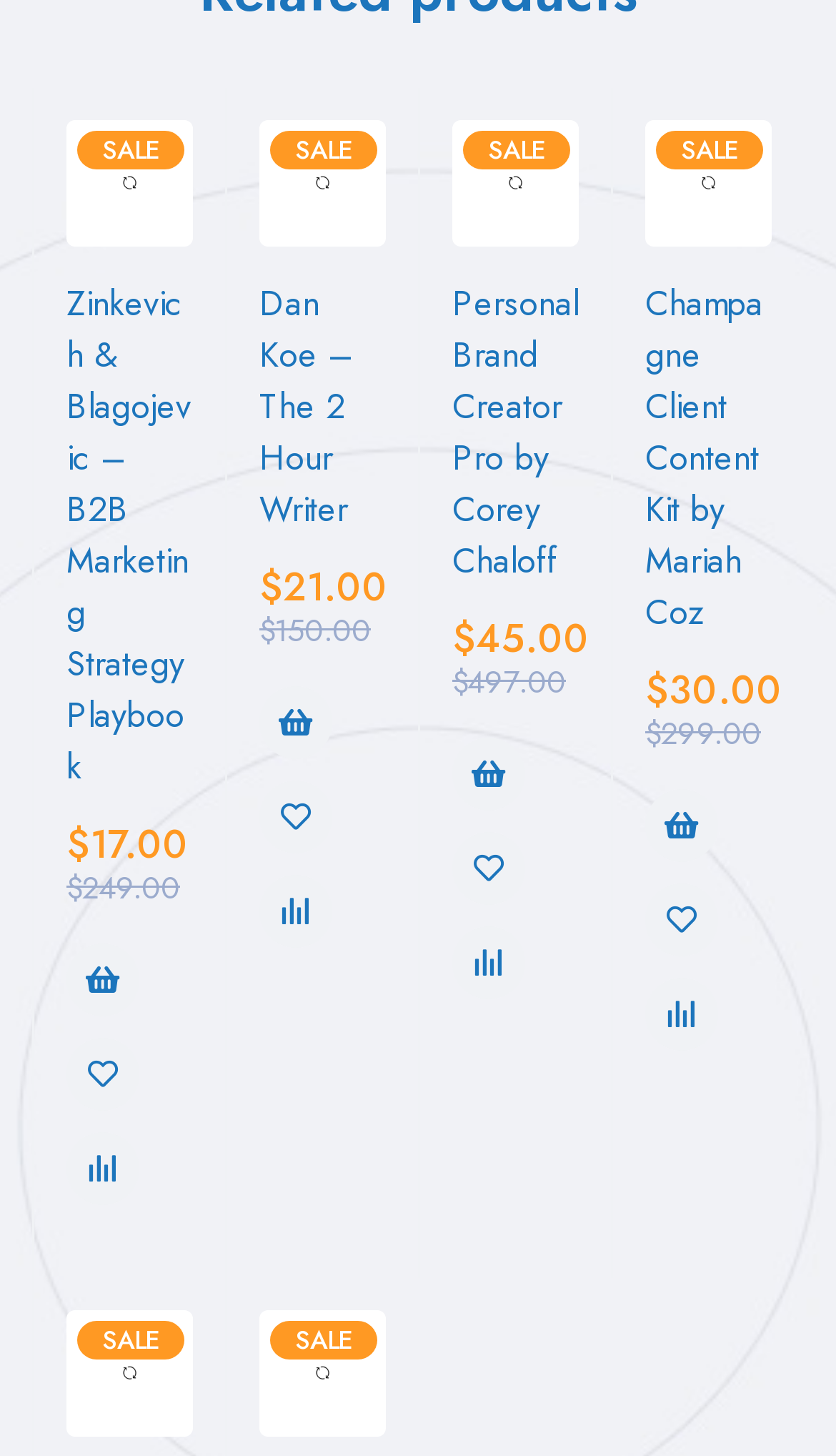Please locate the bounding box coordinates of the region I need to click to follow this instruction: "View The 2 Hour Writer details".

[0.31, 0.191, 0.462, 0.368]